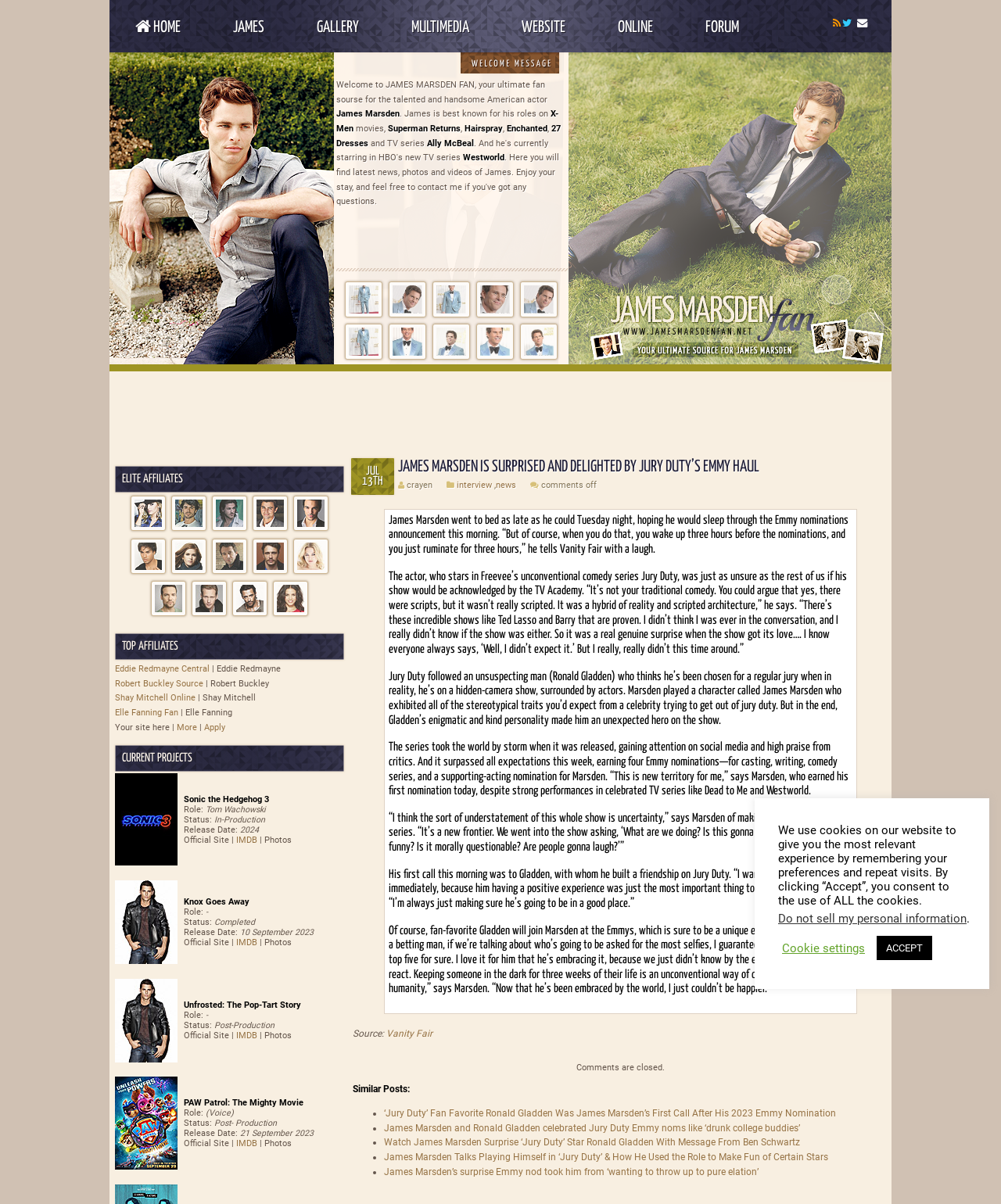What is the name of the actor featured on this website? Analyze the screenshot and reply with just one word or a short phrase.

James Marsden